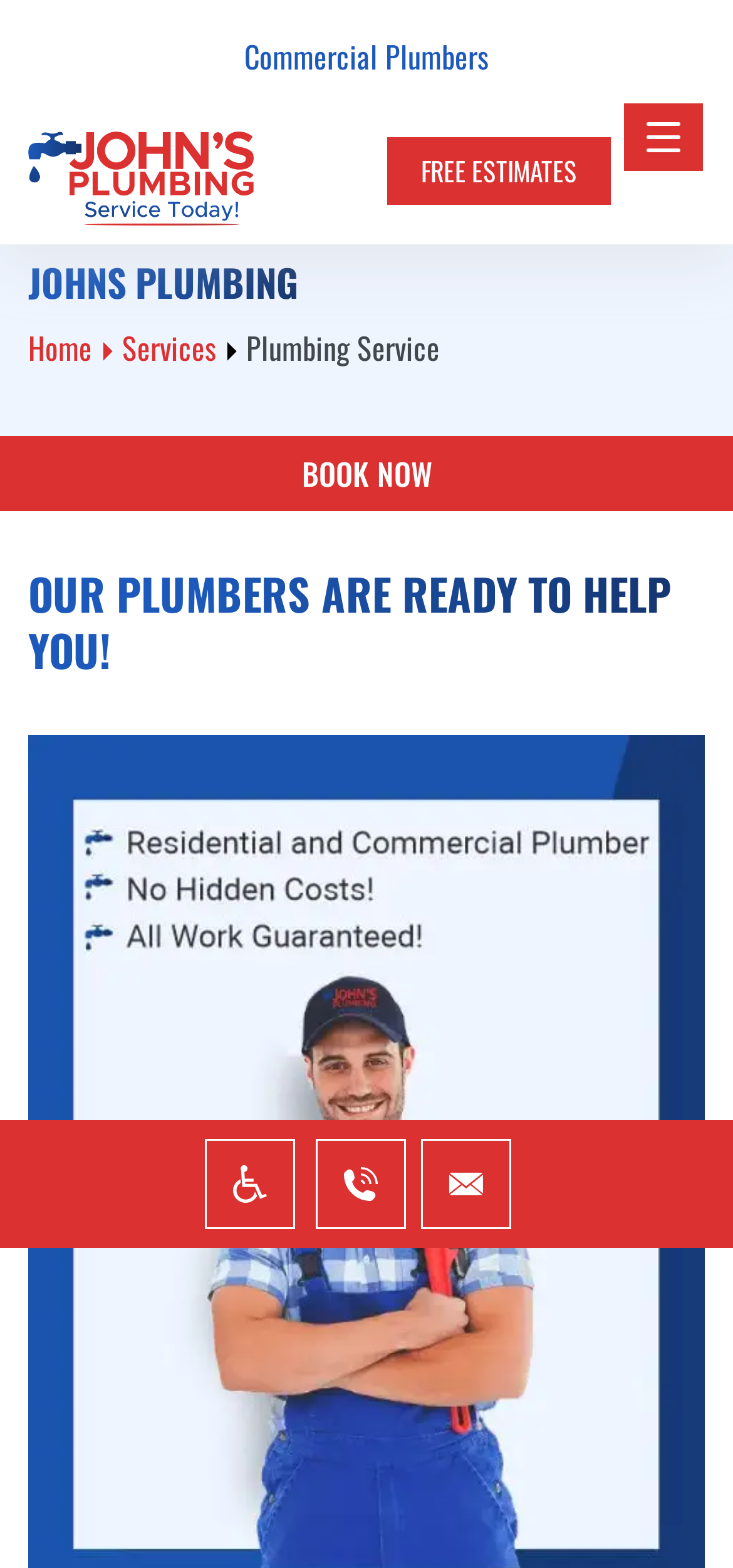Please specify the bounding box coordinates of the element that should be clicked to execute the given instruction: 'Visit 'Services''. Ensure the coordinates are four float numbers between 0 and 1, expressed as [left, top, right, bottom].

[0.167, 0.207, 0.295, 0.236]